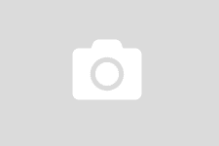Provide a short answer using a single word or phrase for the following question: 
What is the topic of the surrounding text?

Purchasing pet garments online